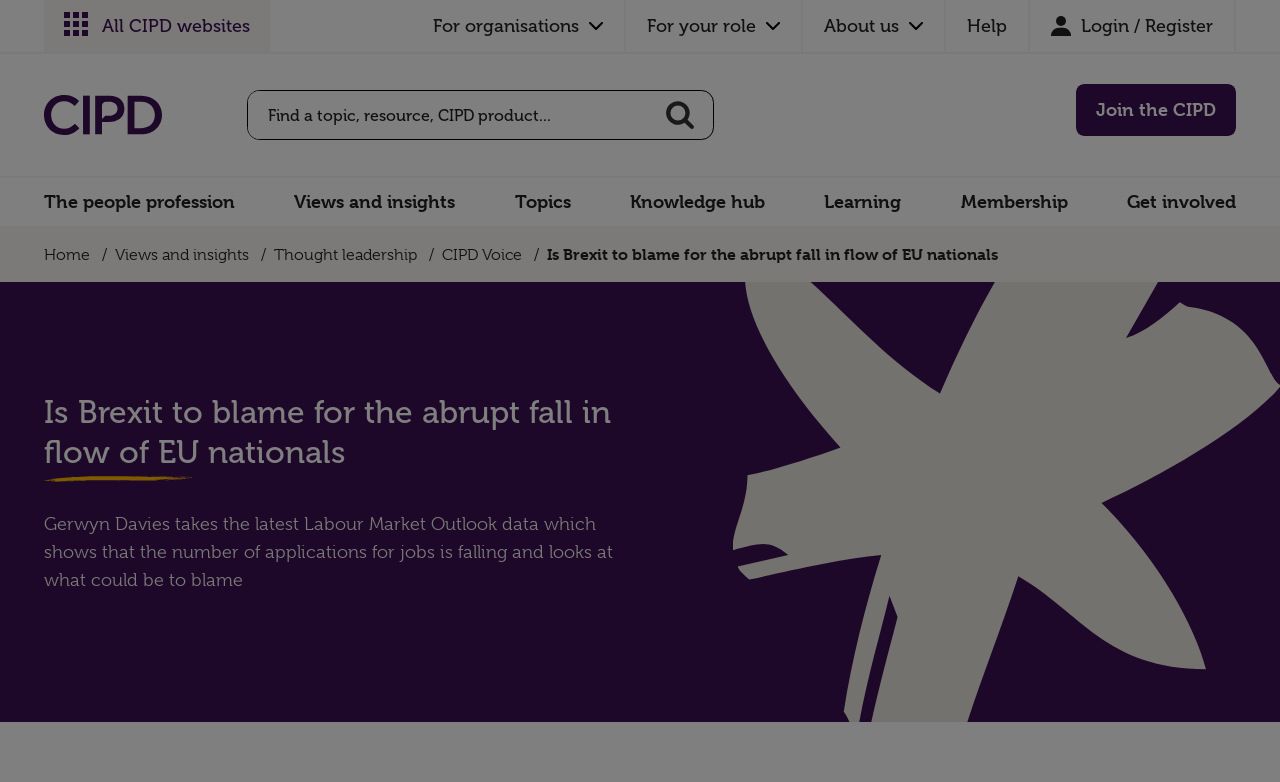Could you please study the image and provide a detailed answer to the question:
What is the category of the article?

I found the answer by looking at the breadcrumb navigation, which shows the categories 'Home', 'Views and insights', 'Thought leadership', and 'CIPD Voice'. This suggests that the category of the article is Thought leadership.